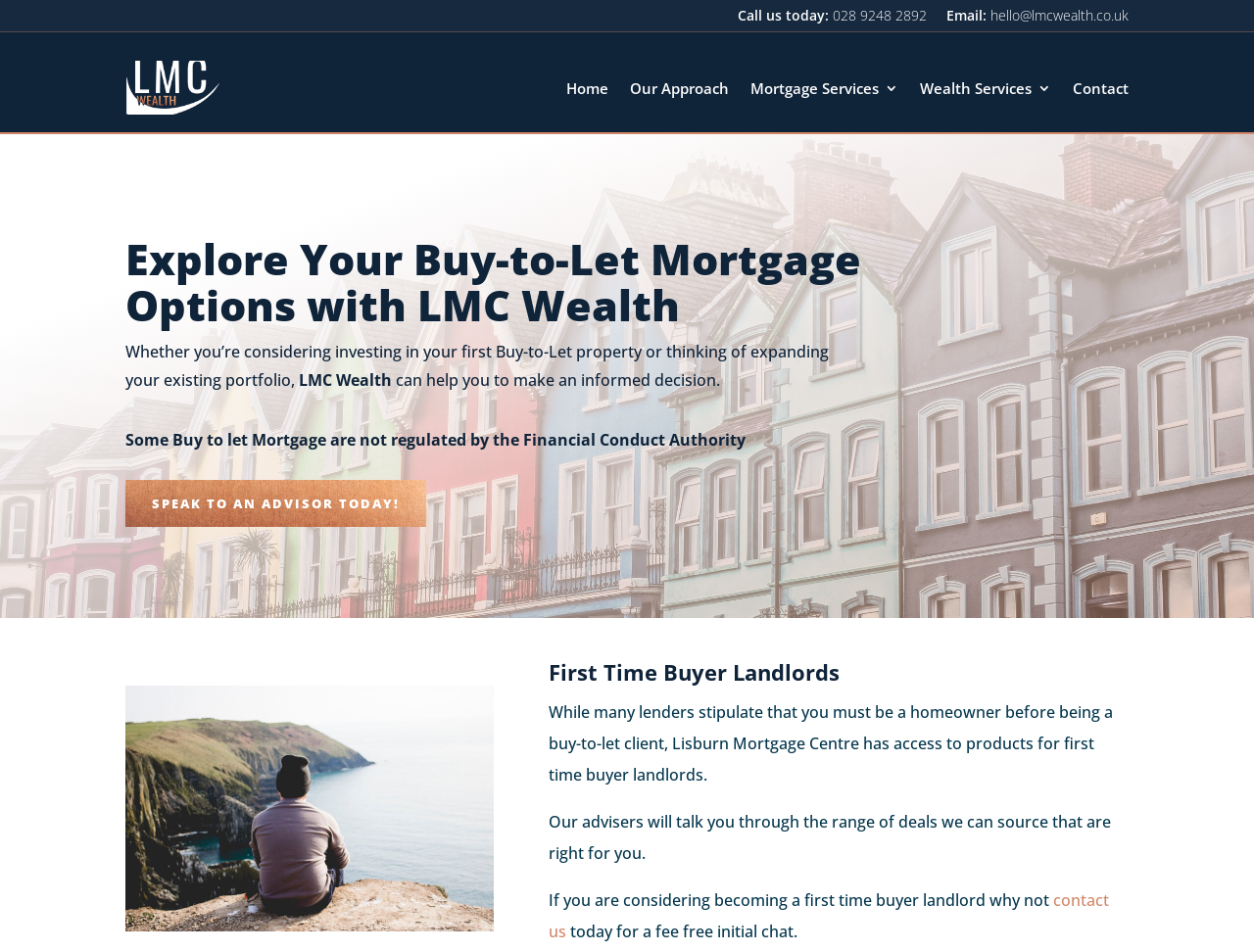Please identify the coordinates of the bounding box that should be clicked to fulfill this instruction: "Send an email".

[0.79, 0.006, 0.9, 0.026]